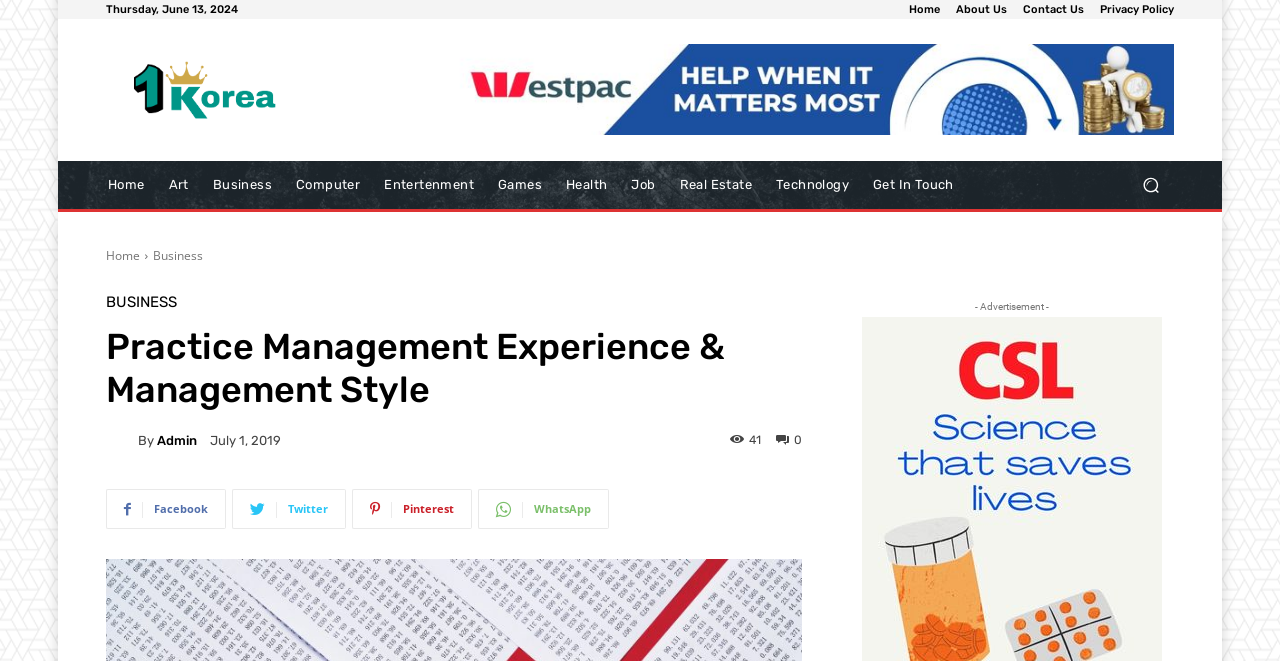Respond to the question below with a concise word or phrase:
How many links are there in the main navigation menu?

11